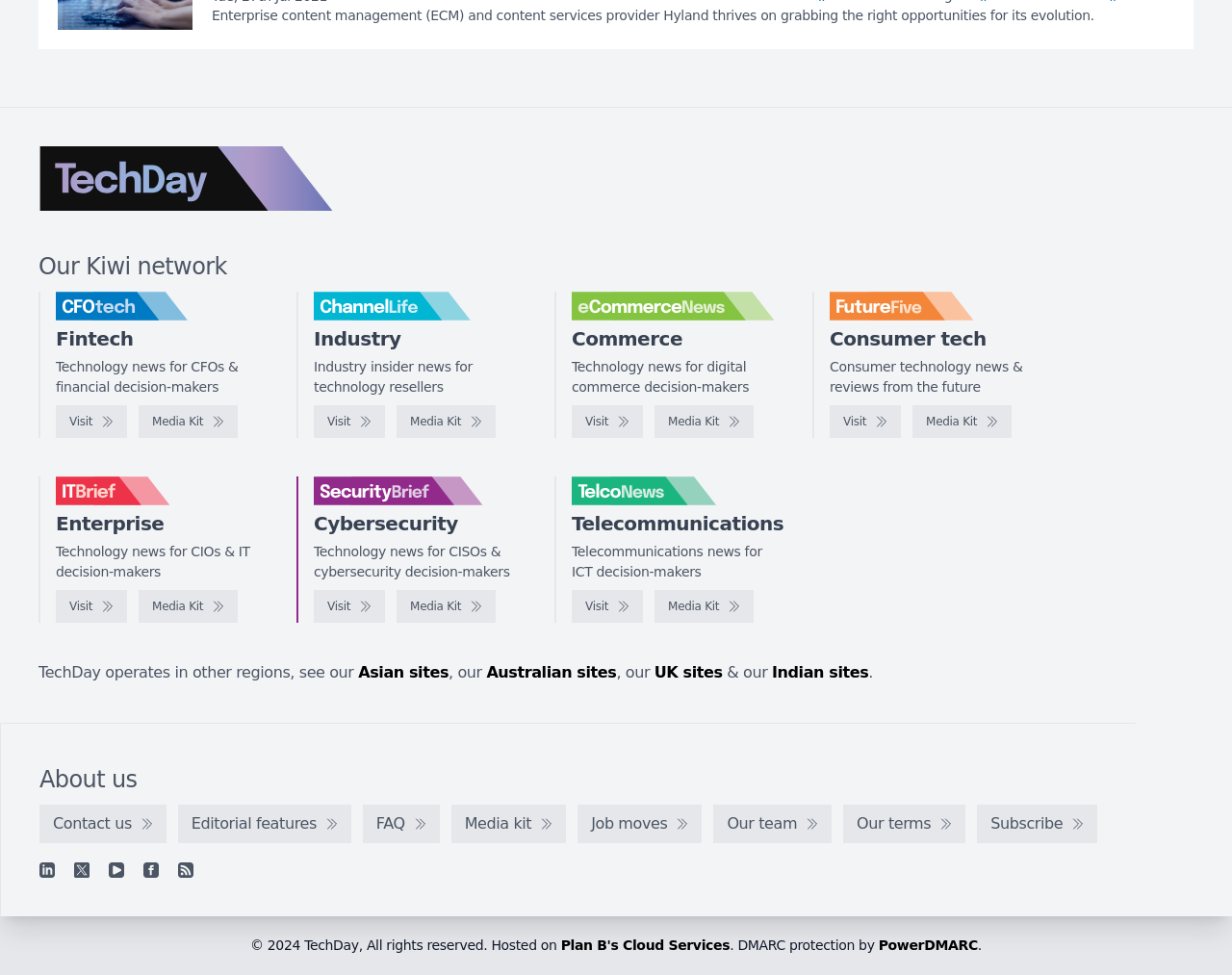Respond to the following question with a brief word or phrase:
What is the logo above 'Our Kiwi network'?

TechDay logo